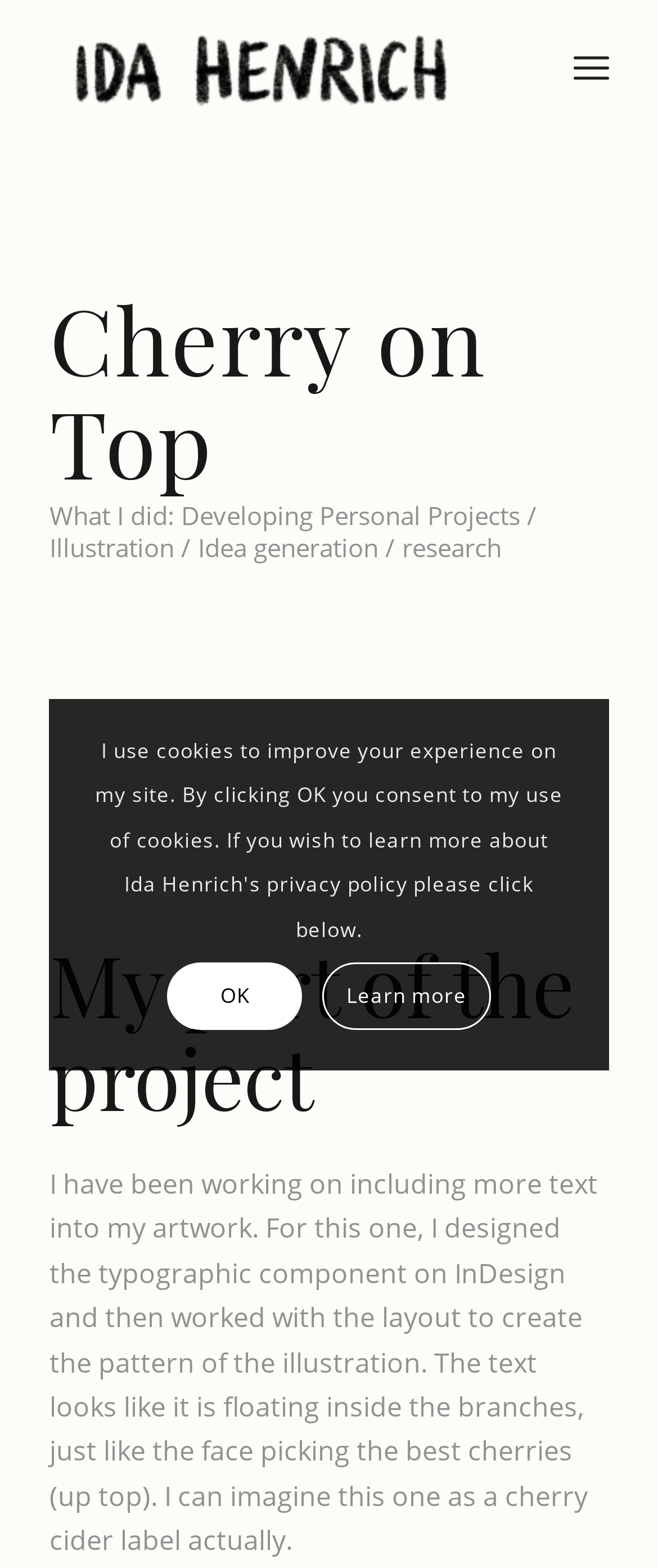Please give a short response to the question using one word or a phrase:
How many links are there on the top-right corner of the webpage?

2